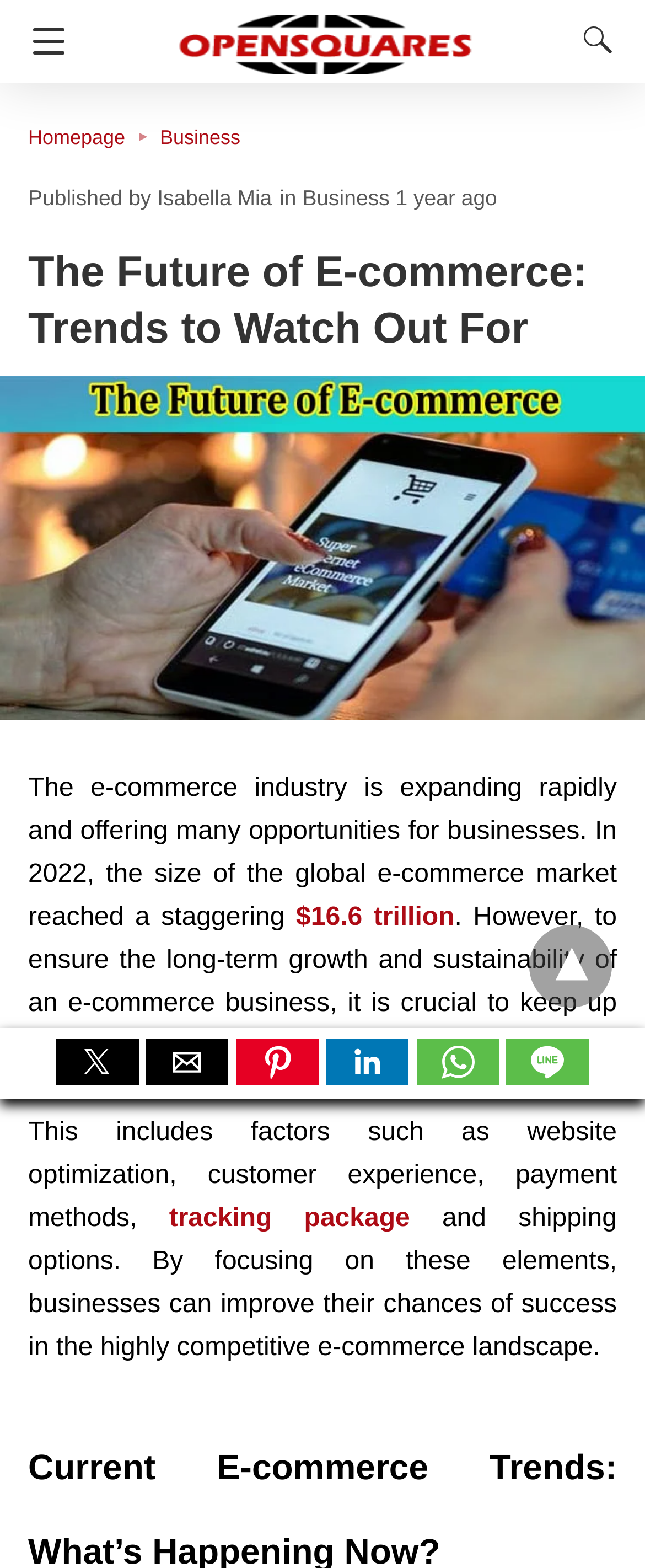Identify the bounding box coordinates of the element to click to follow this instruction: 'Search for something'. Ensure the coordinates are four float values between 0 and 1, provided as [left, top, right, bottom].

[0.869, 0.012, 0.962, 0.039]